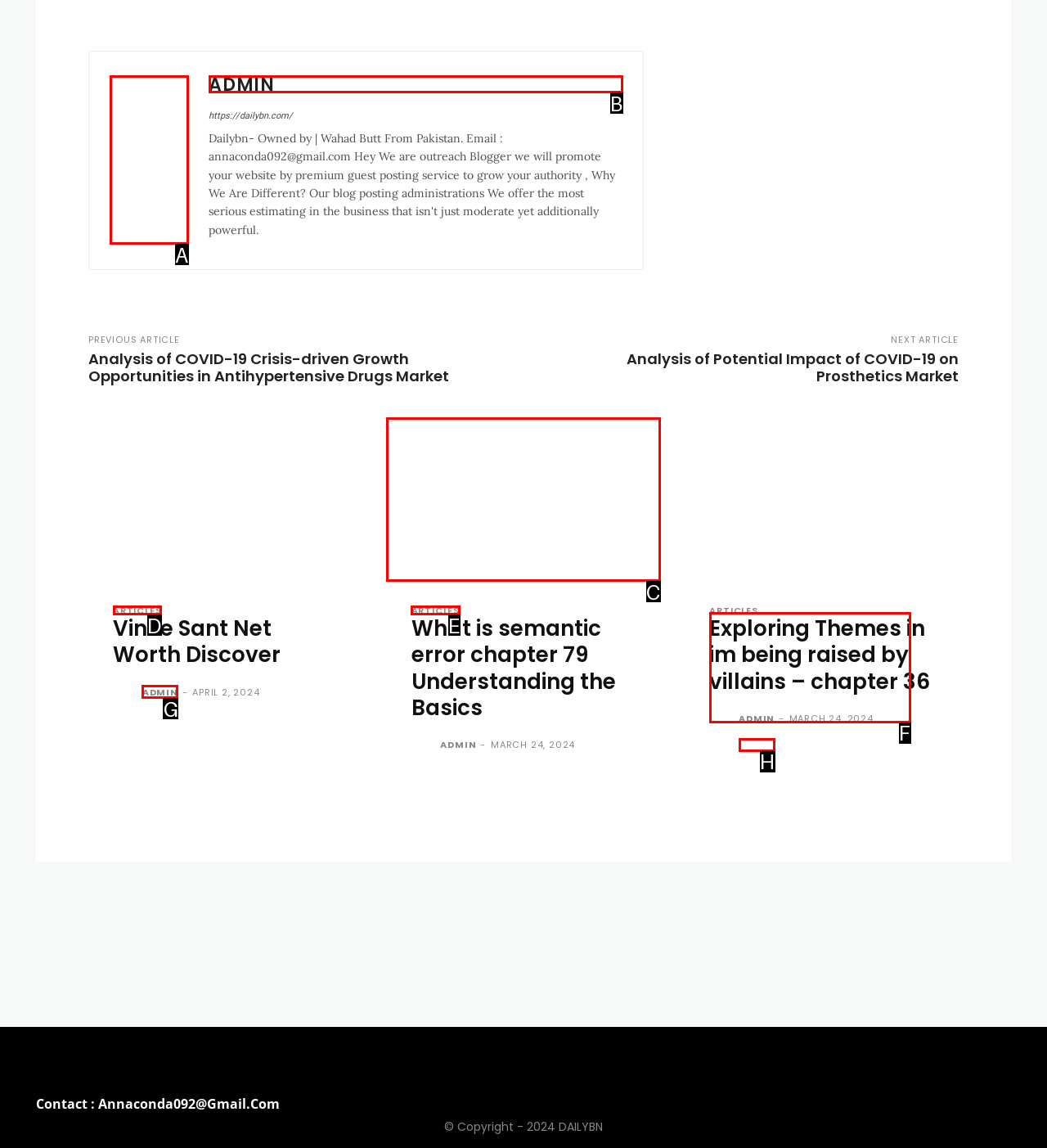Determine which option should be clicked to carry out this task: Click on 'Admin'
State the letter of the correct choice from the provided options.

A